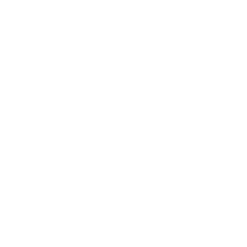What is the purpose of the report?
Refer to the image and give a detailed answer to the query.

The caption explains that the report is intended for documenting incidents or interactions, which implies that its purpose is to record and track such events.